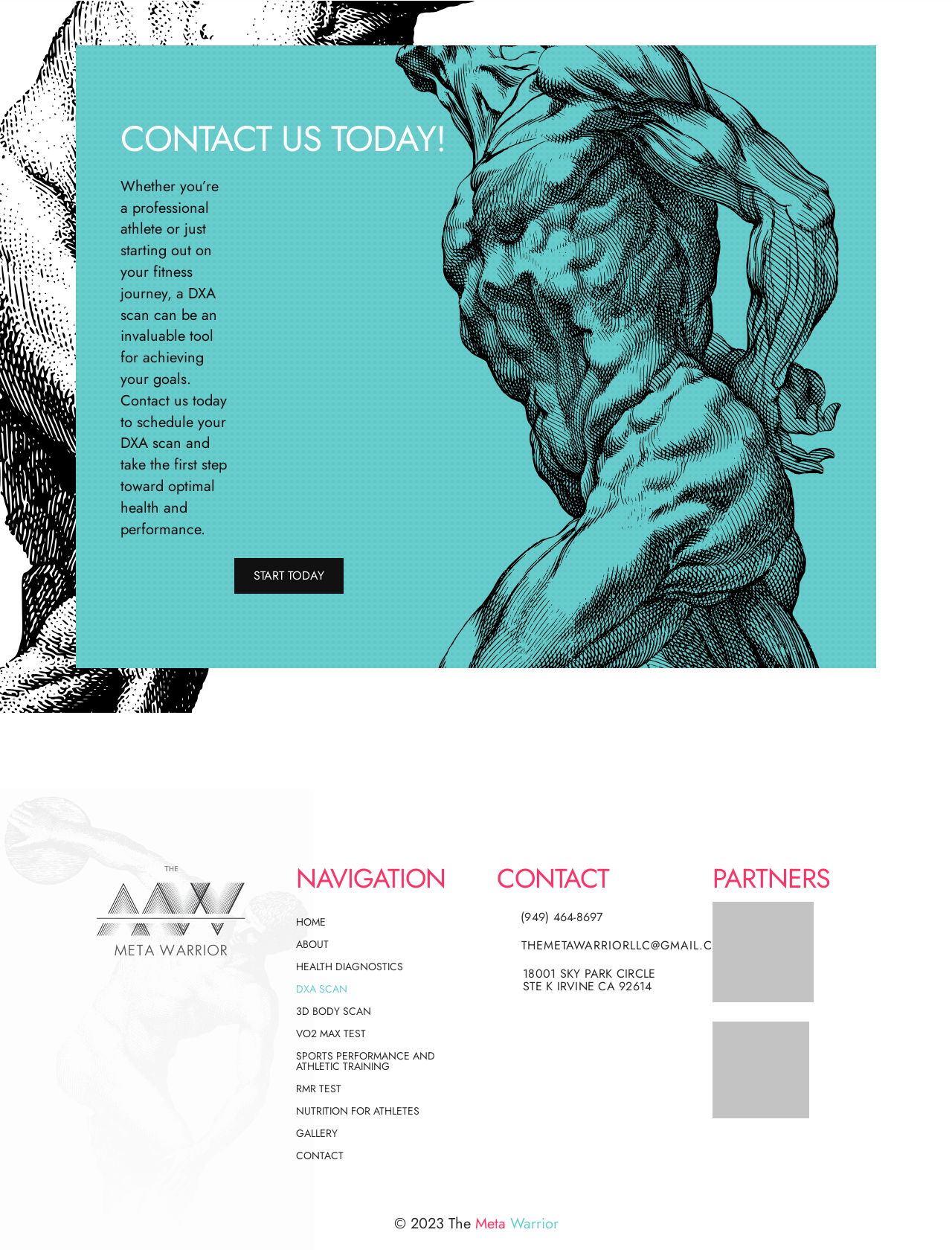Identify the bounding box coordinates for the element you need to click to achieve the following task: "View the 'GALLERY'". Provide the bounding box coordinates as four float numbers between 0 and 1, in the form [left, top, right, bottom].

[0.311, 0.902, 0.355, 0.915]